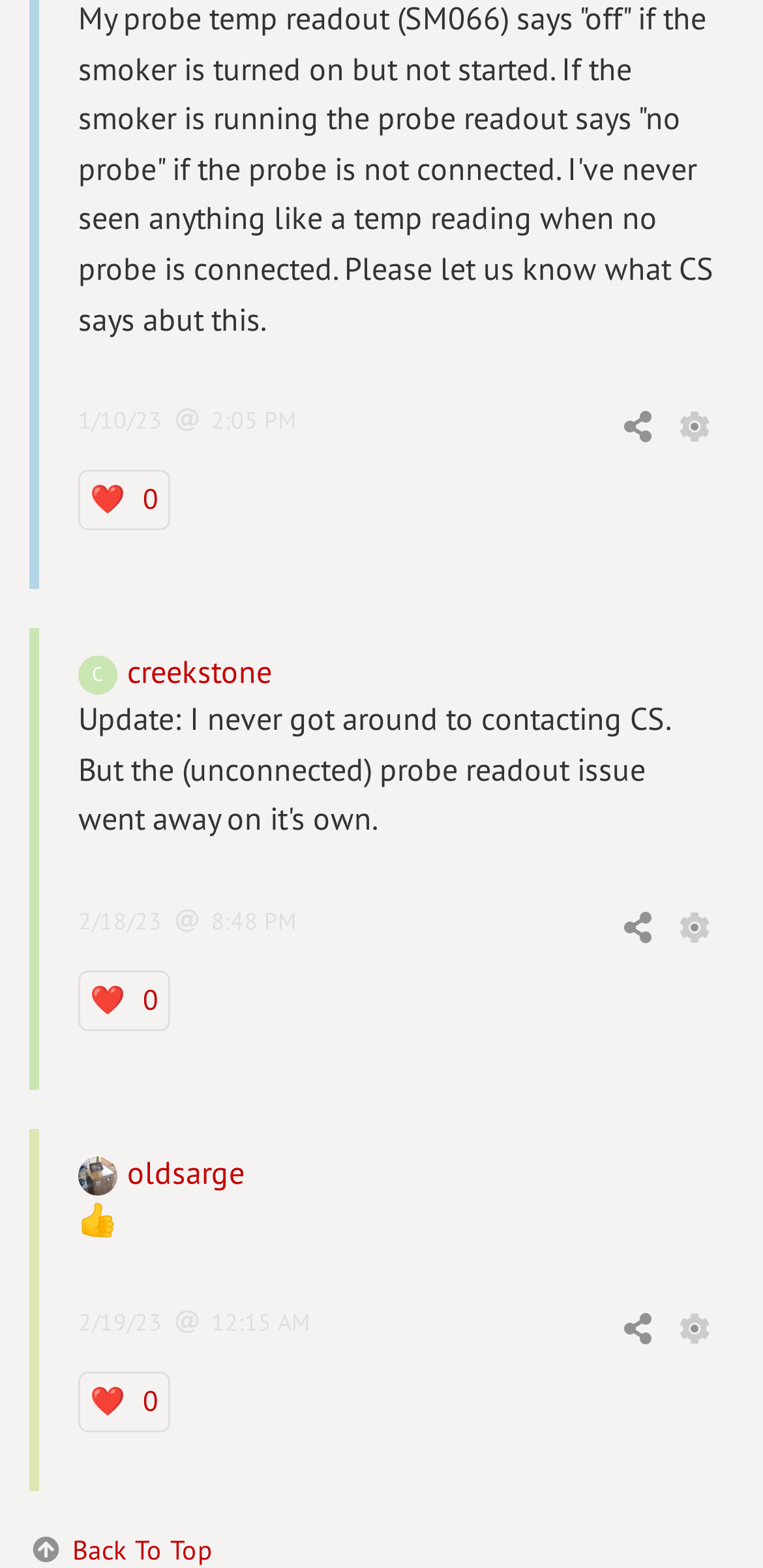Identify the bounding box of the UI element that matches this description: "aria-label="Share"".

[0.81, 0.579, 0.862, 0.604]